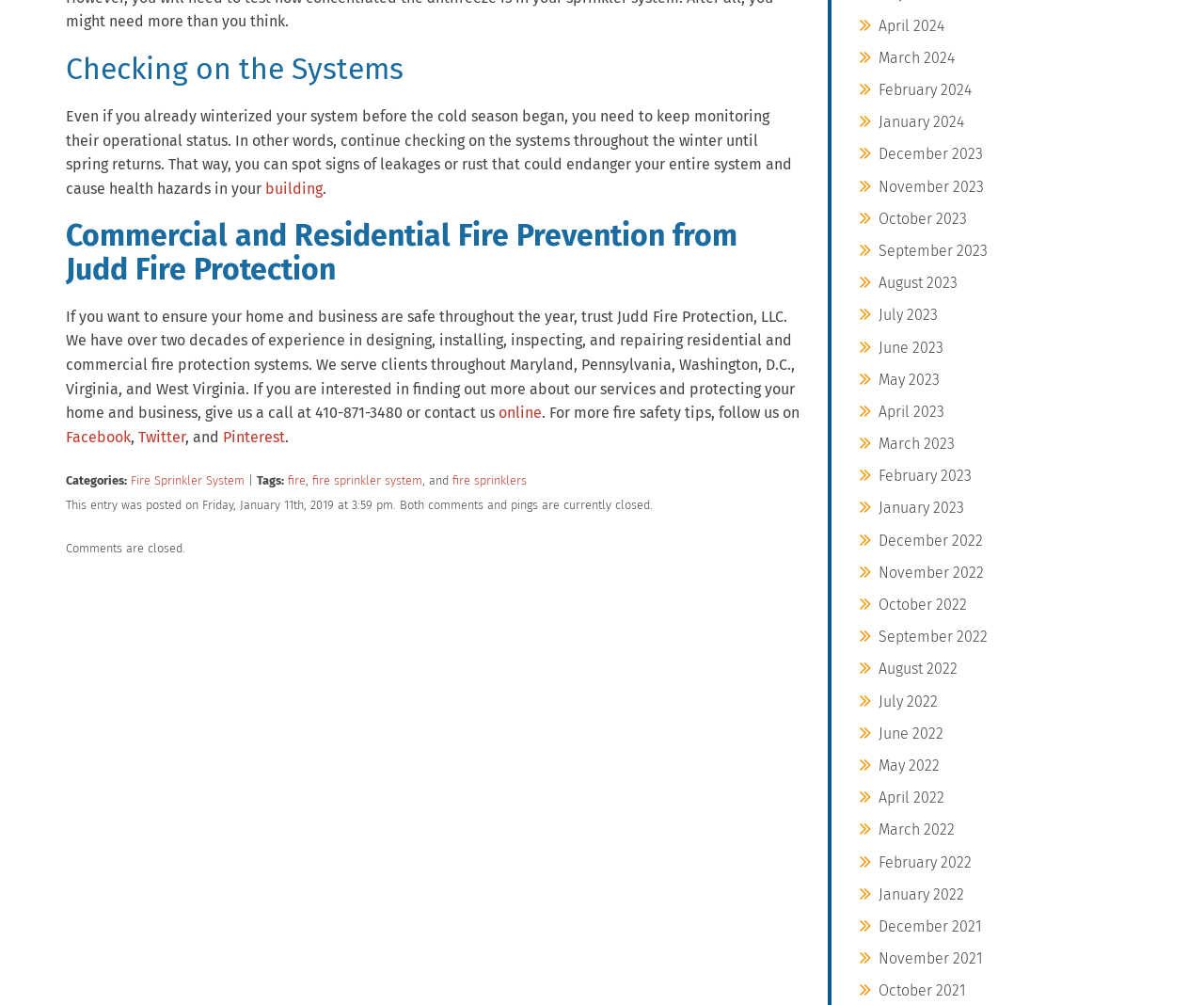Pinpoint the bounding box coordinates of the clickable element needed to complete the instruction: "Read the article about 'Fire Sprinkler System'". The coordinates should be provided as four float numbers between 0 and 1: [left, top, right, bottom].

[0.109, 0.471, 0.203, 0.485]